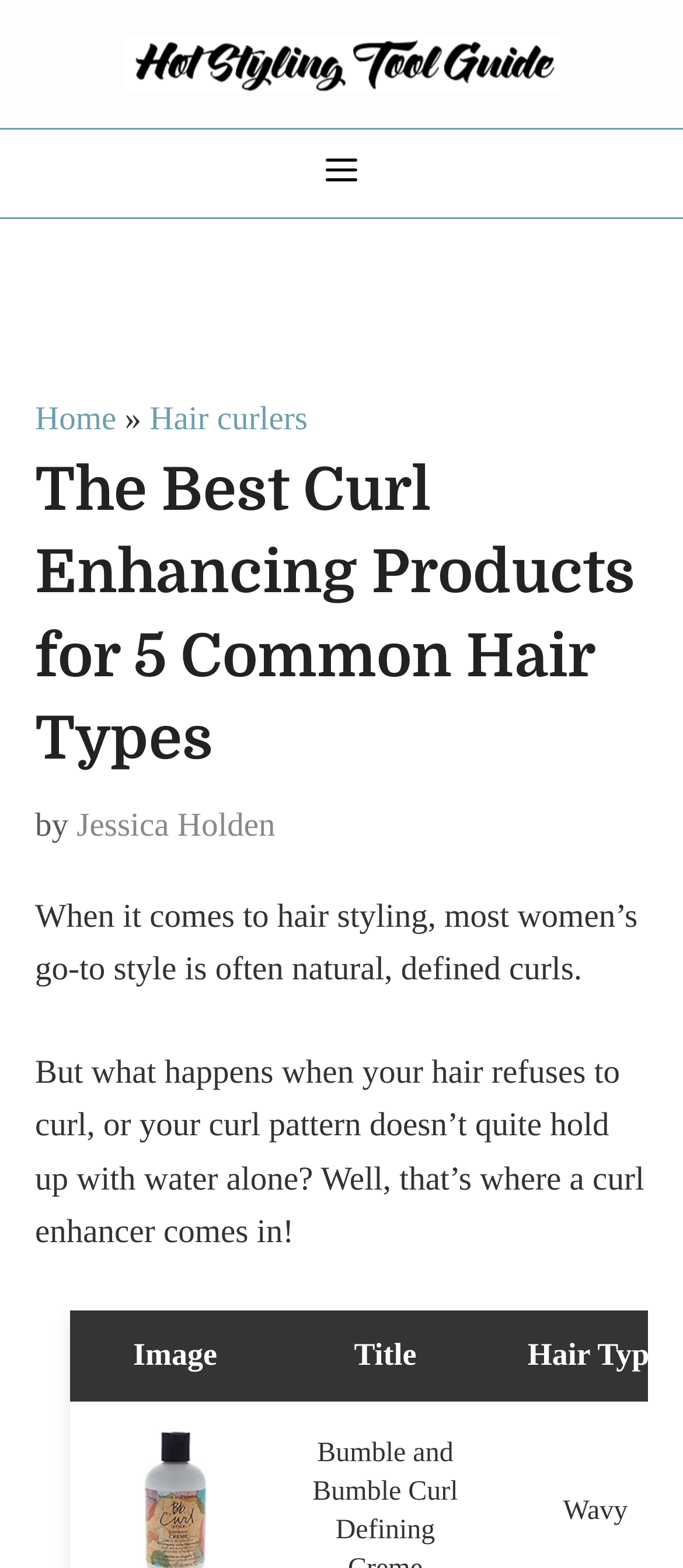What is the author of this article?
Provide a detailed answer to the question, using the image to inform your response.

The author of this article is mentioned in the header section, where it says 'by Jessica Holden'.